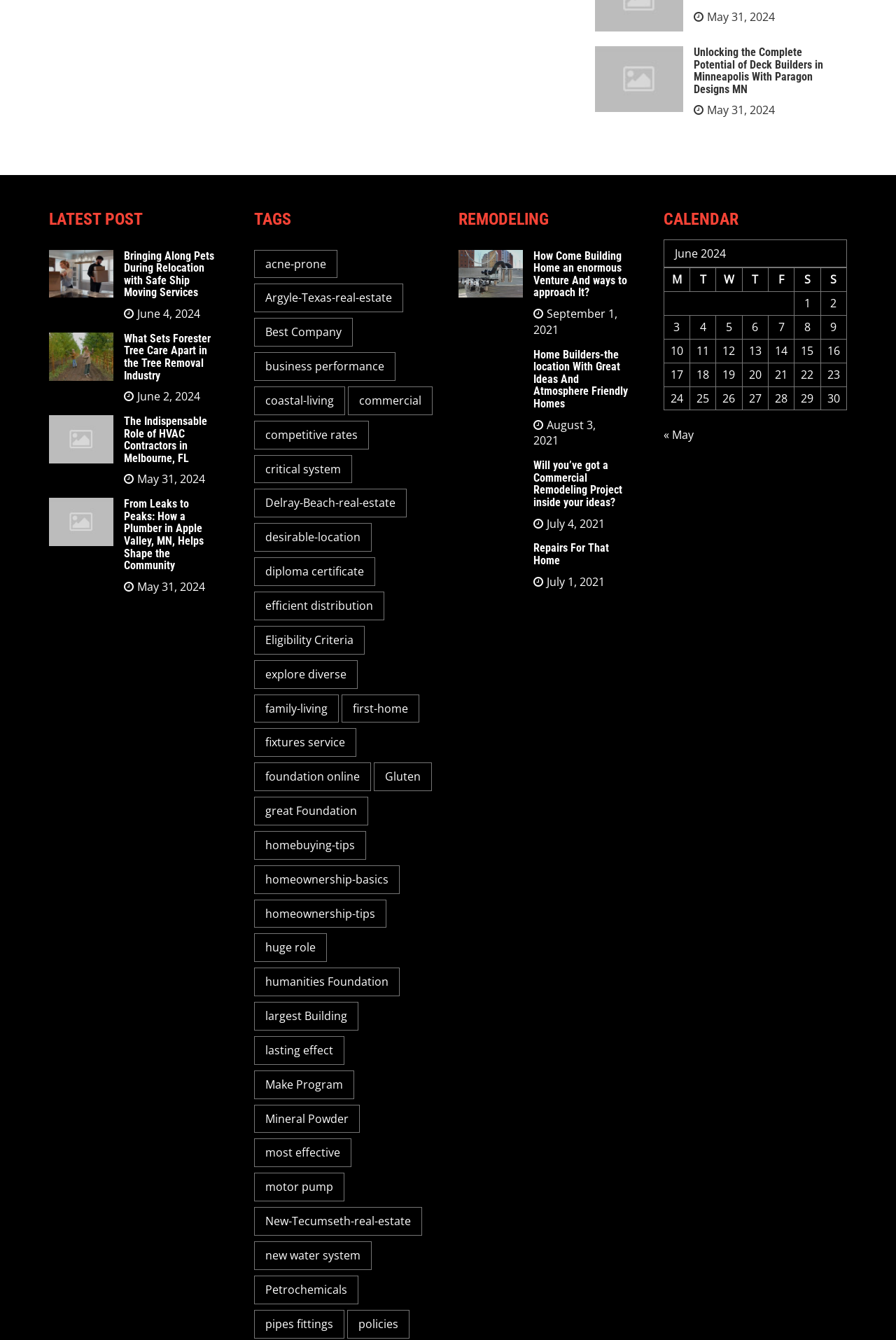Highlight the bounding box coordinates of the element you need to click to perform the following instruction: "Explore 'Bajaj Finance’s Loan Against FD: A Financial Cushion When You Need It'."

None